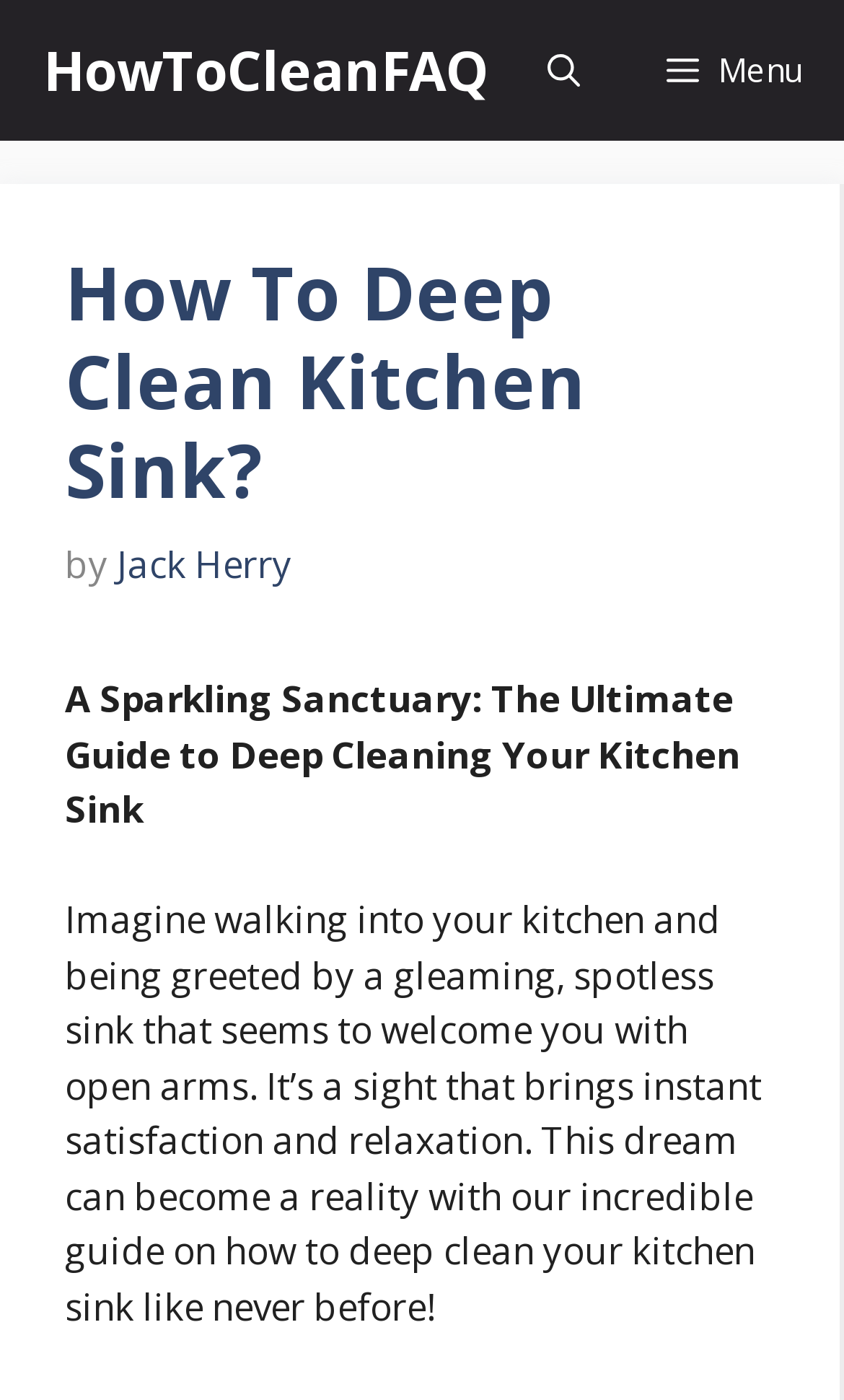Refer to the image and offer a detailed explanation in response to the question: What is the tone of the introduction?

The tone of the introduction can be inferred from the text, which describes a 'gleaming, spotless sink that seems to welcome you with open arms', creating an image of a warm and inviting atmosphere, and also mentions 'instant satisfaction and relaxation', indicating a relaxing tone.